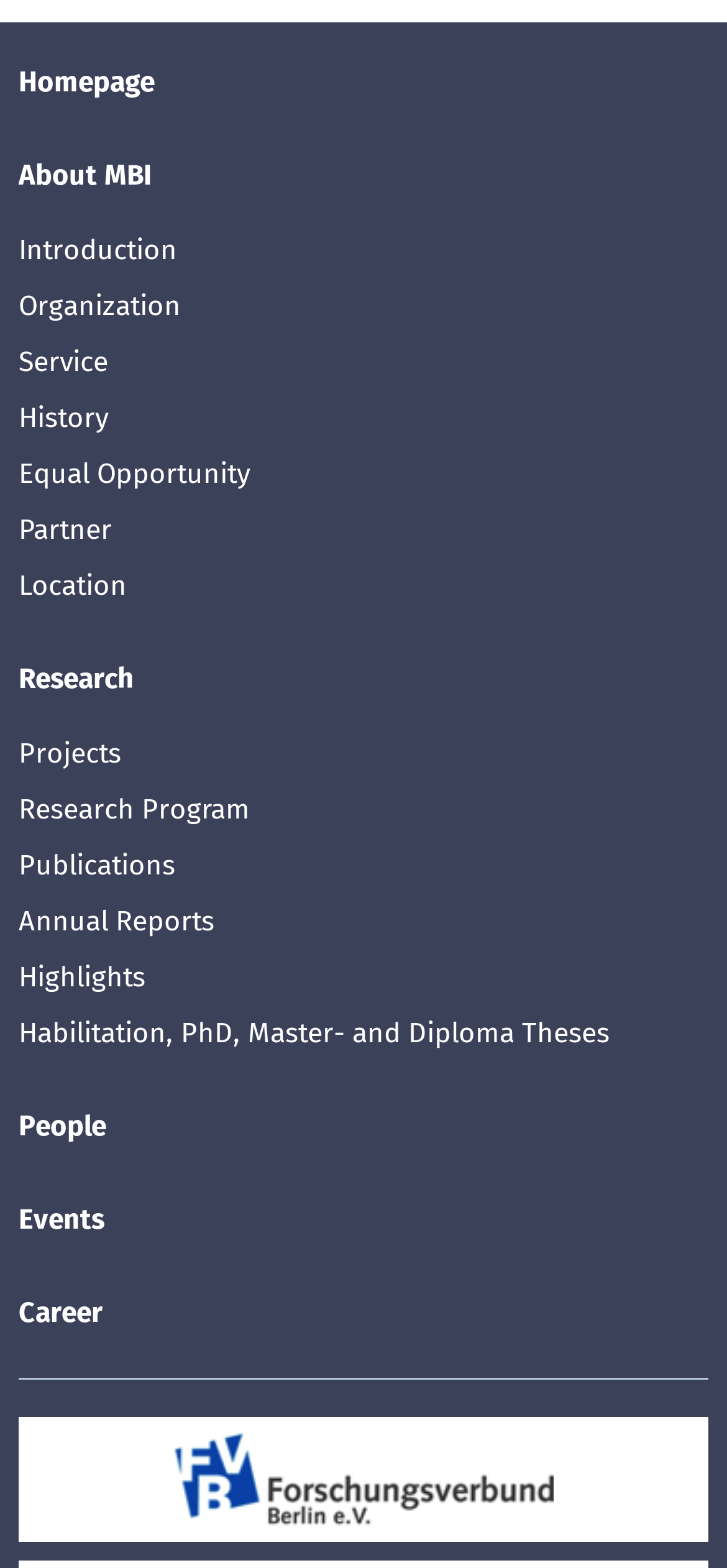Provide a one-word or brief phrase answer to the question:
What is the first link on the webpage?

Homepage